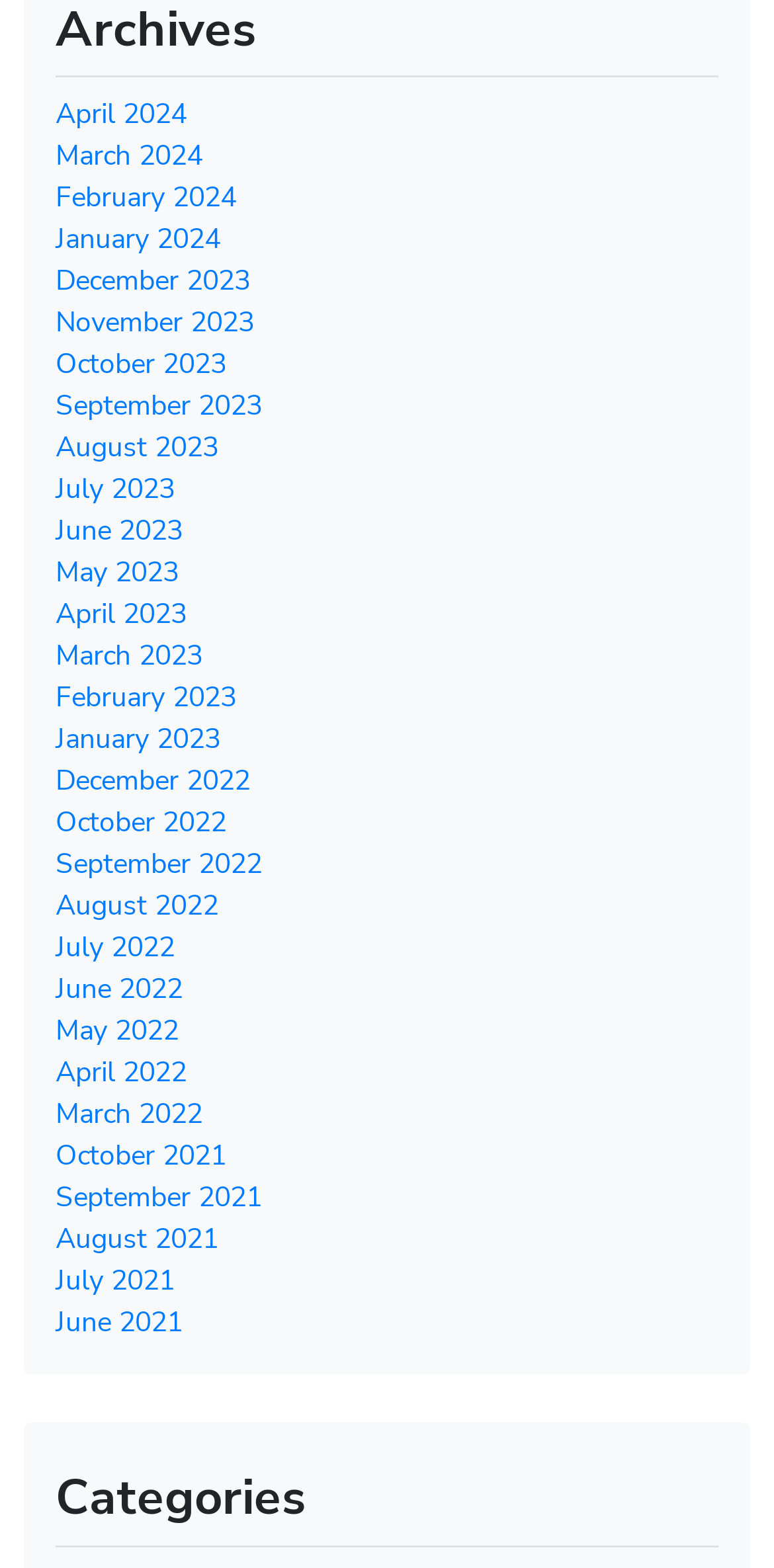Please specify the bounding box coordinates for the clickable region that will help you carry out the instruction: "View Categories".

[0.072, 0.928, 0.928, 0.987]